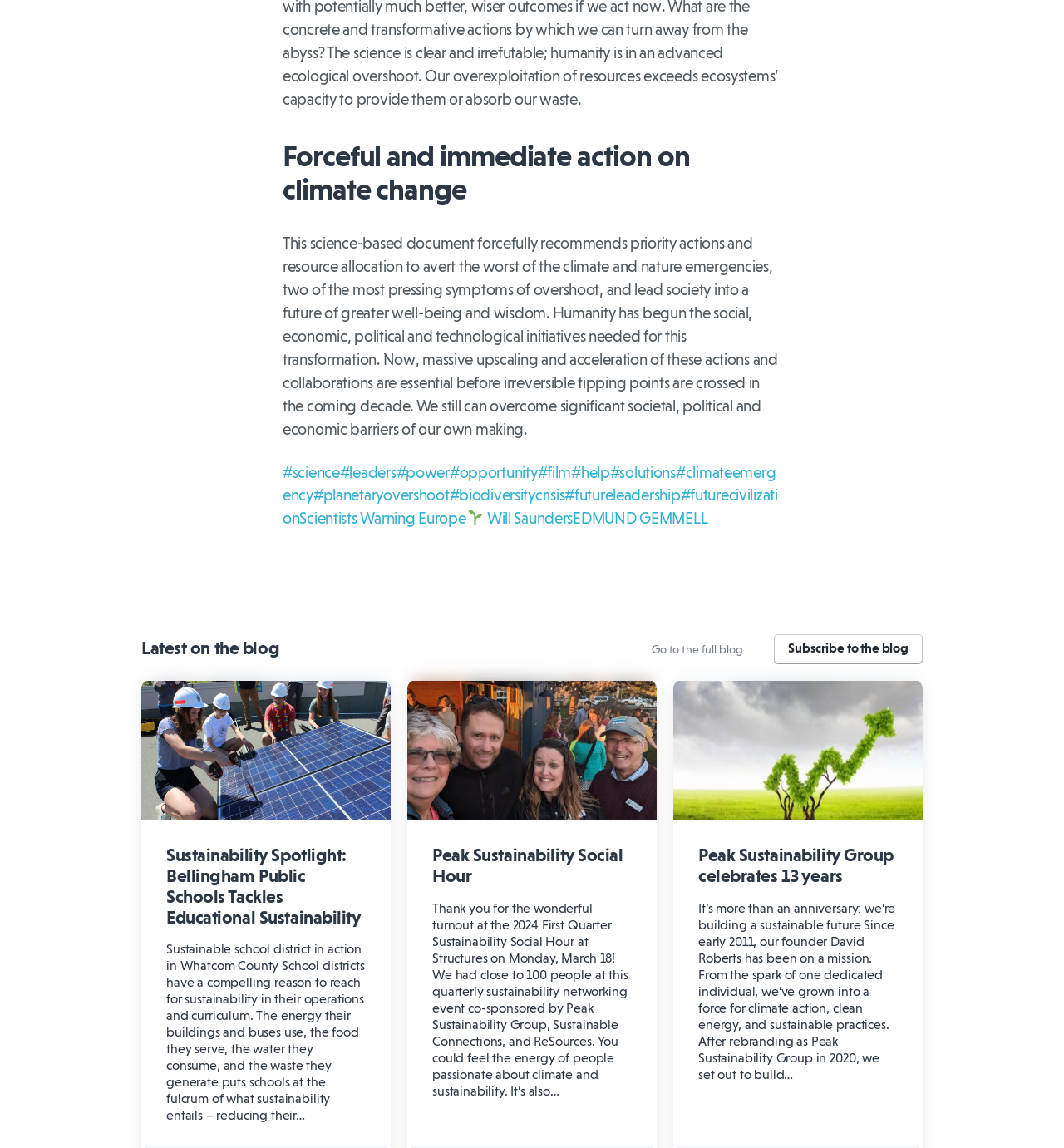What is the event mentioned in the 'Peak Sustainability Social Hour' section?
Based on the visual content, answer with a single word or a brief phrase.

Networking event